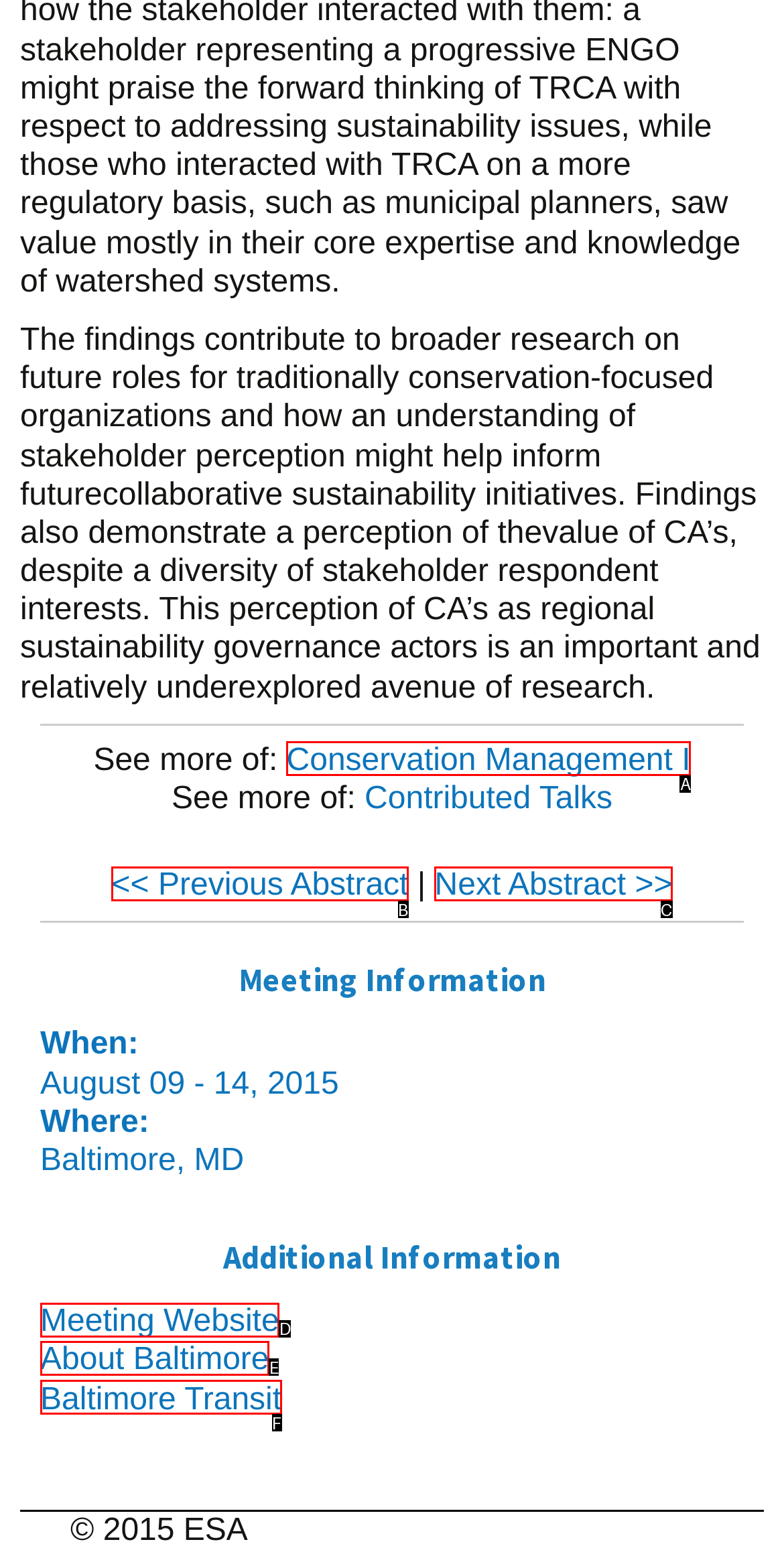Pick the option that corresponds to: << Previous Abstract
Provide the letter of the correct choice.

B